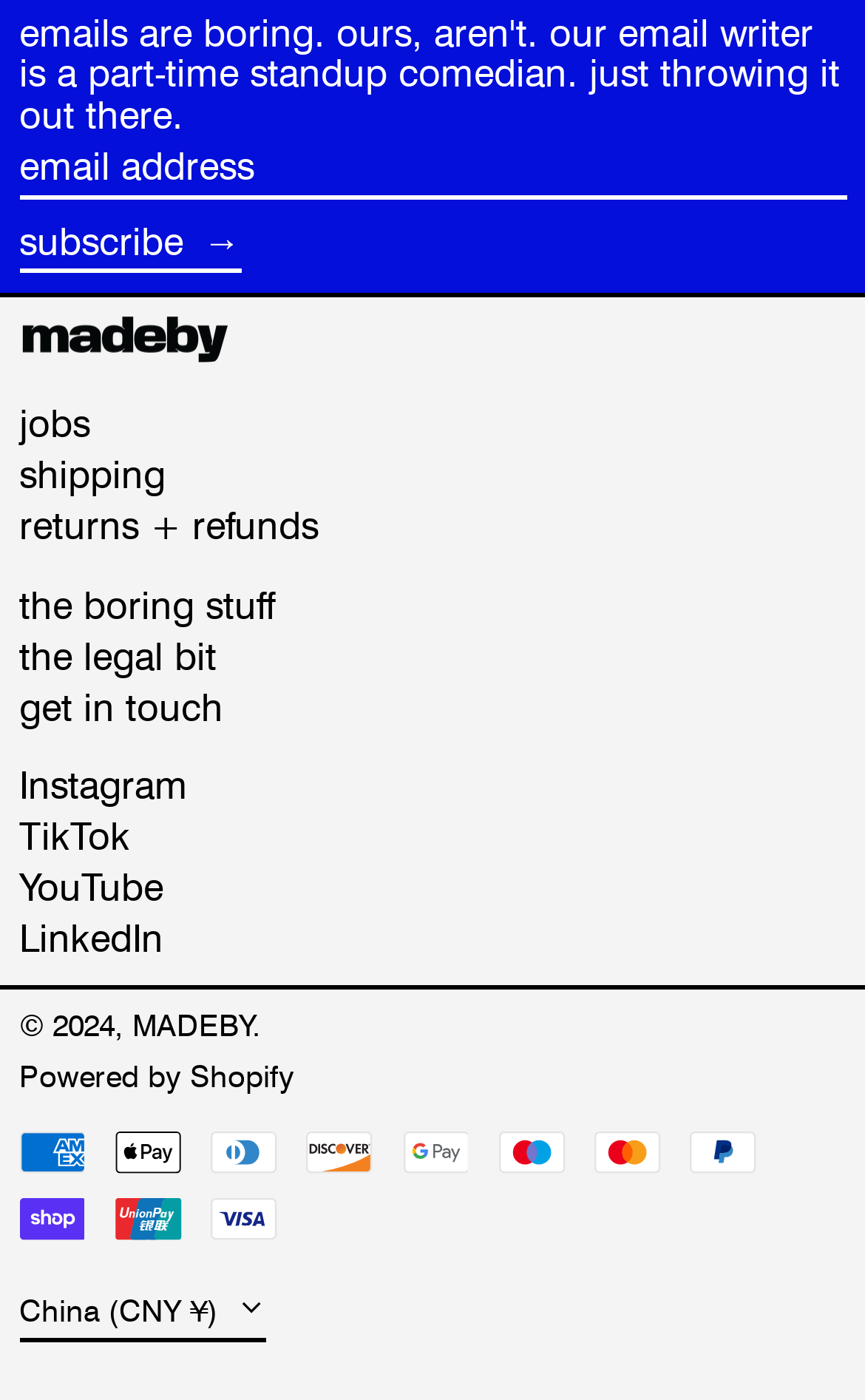Identify the bounding box coordinates of the region that should be clicked to execute the following instruction: "View Juventus News".

None